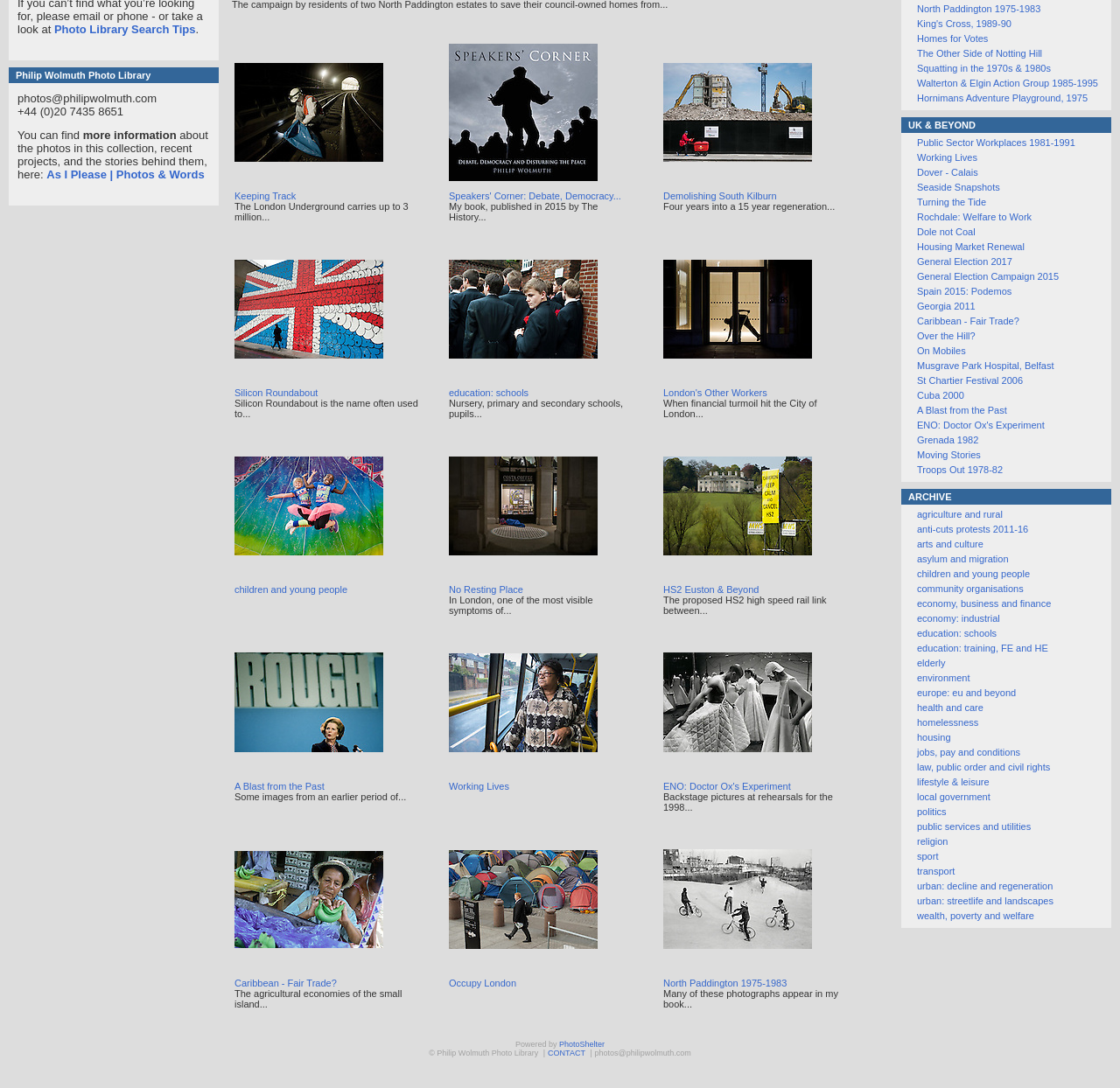Extract the bounding box coordinates for the UI element described as: "Terms of Service".

None